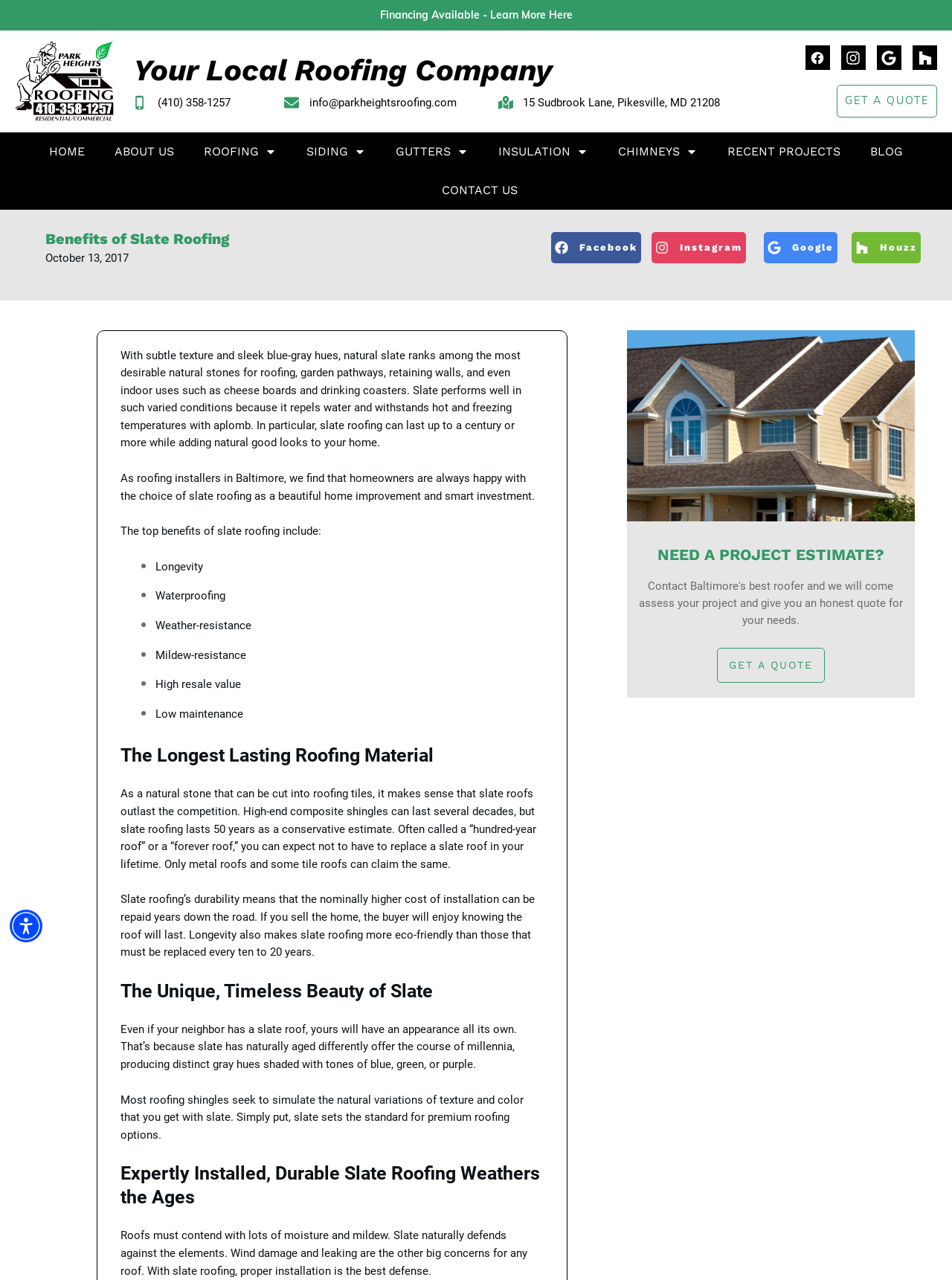Locate the bounding box coordinates of the segment that needs to be clicked to meet this instruction: "Click the 'GET A QUOTE' button".

[0.879, 0.066, 0.984, 0.092]